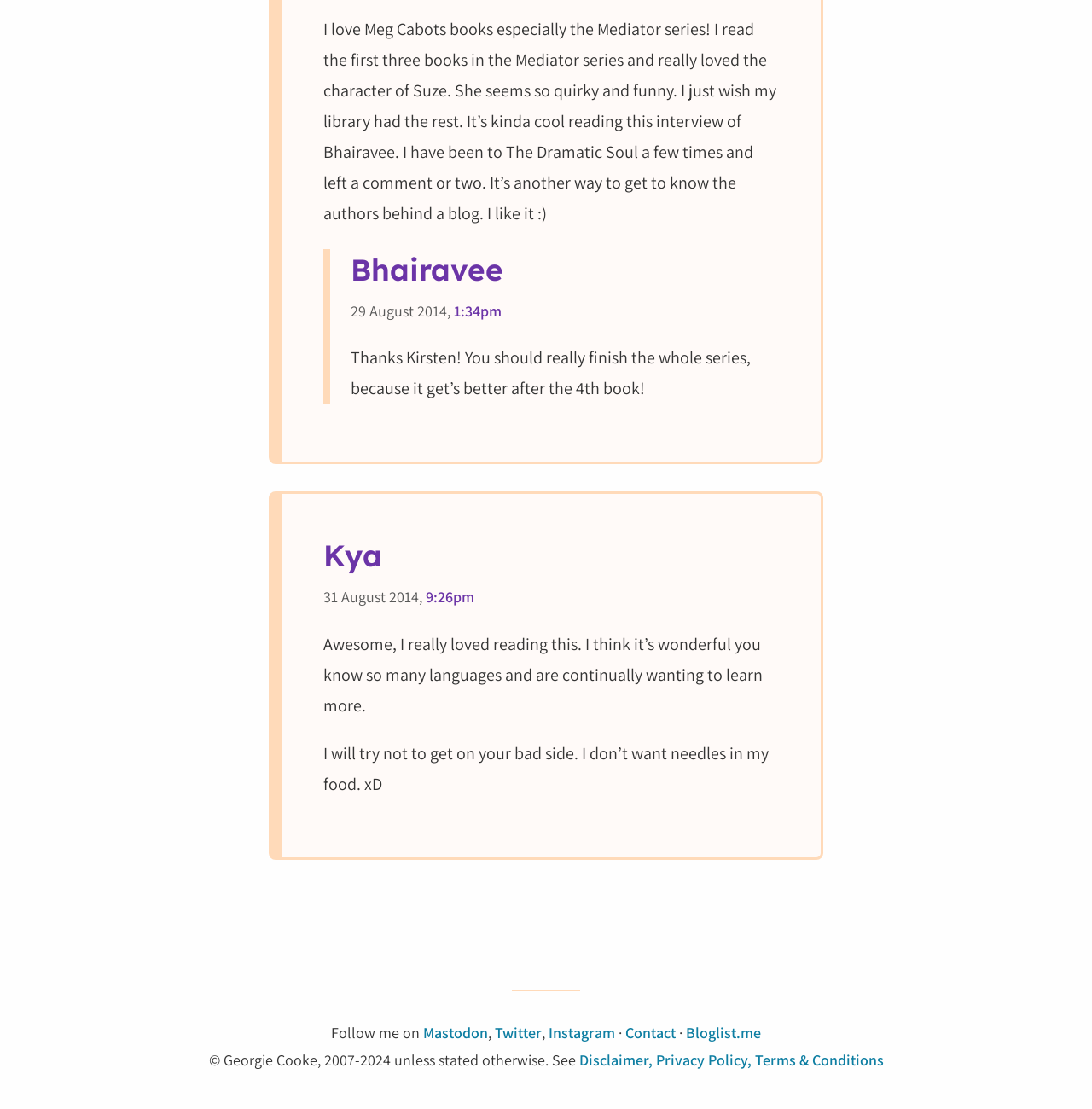Determine the bounding box coordinates for the area you should click to complete the following instruction: "Visit Bhairavee's website".

[0.321, 0.226, 0.461, 0.26]